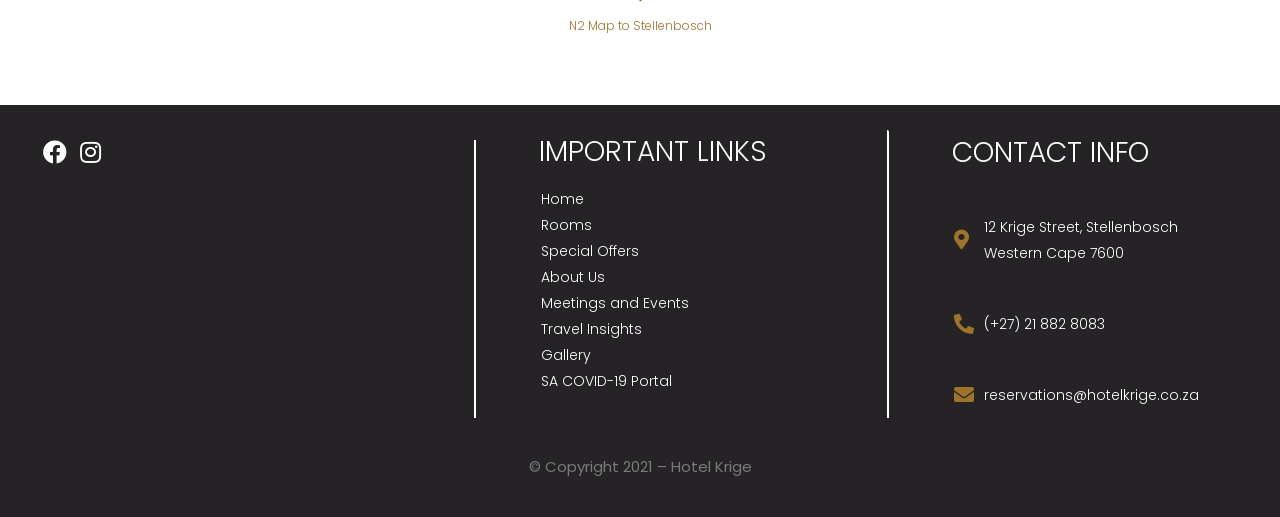Using the element description: "SA COVID-19 Portal", determine the bounding box coordinates for the specified UI element. The coordinates should be four float numbers between 0 and 1, [left, top, right, bottom].

[0.422, 0.717, 0.525, 0.755]